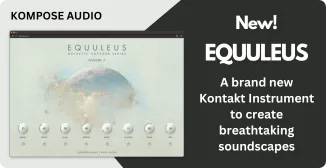Who is EQUULEUS suitable for?
Examine the screenshot and reply with a single word or phrase.

Musicians and sound designers